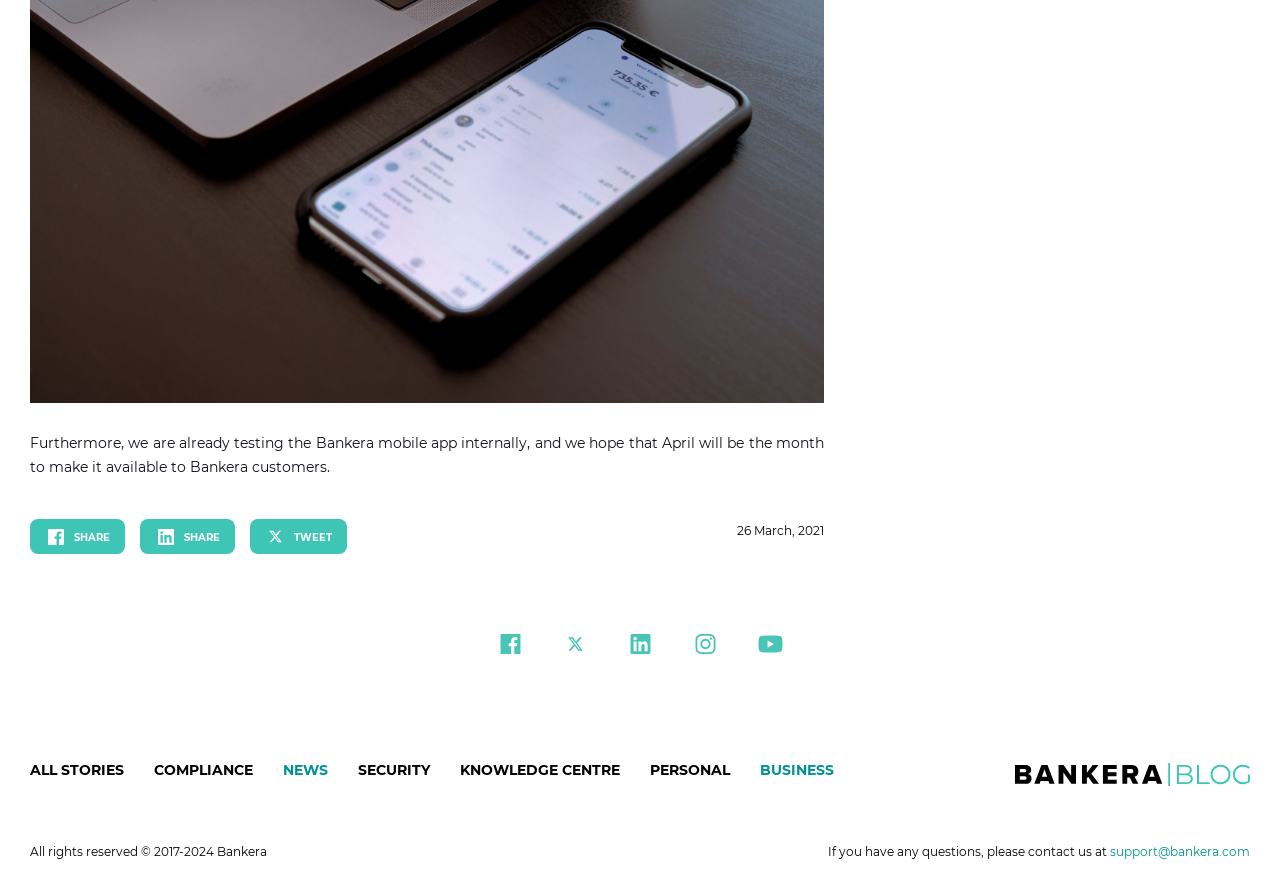Calculate the bounding box coordinates for the UI element based on the following description: "https://corporate.oriflame.com". Ensure the coordinates are four float numbers between 0 and 1, i.e., [left, top, right, bottom].

None